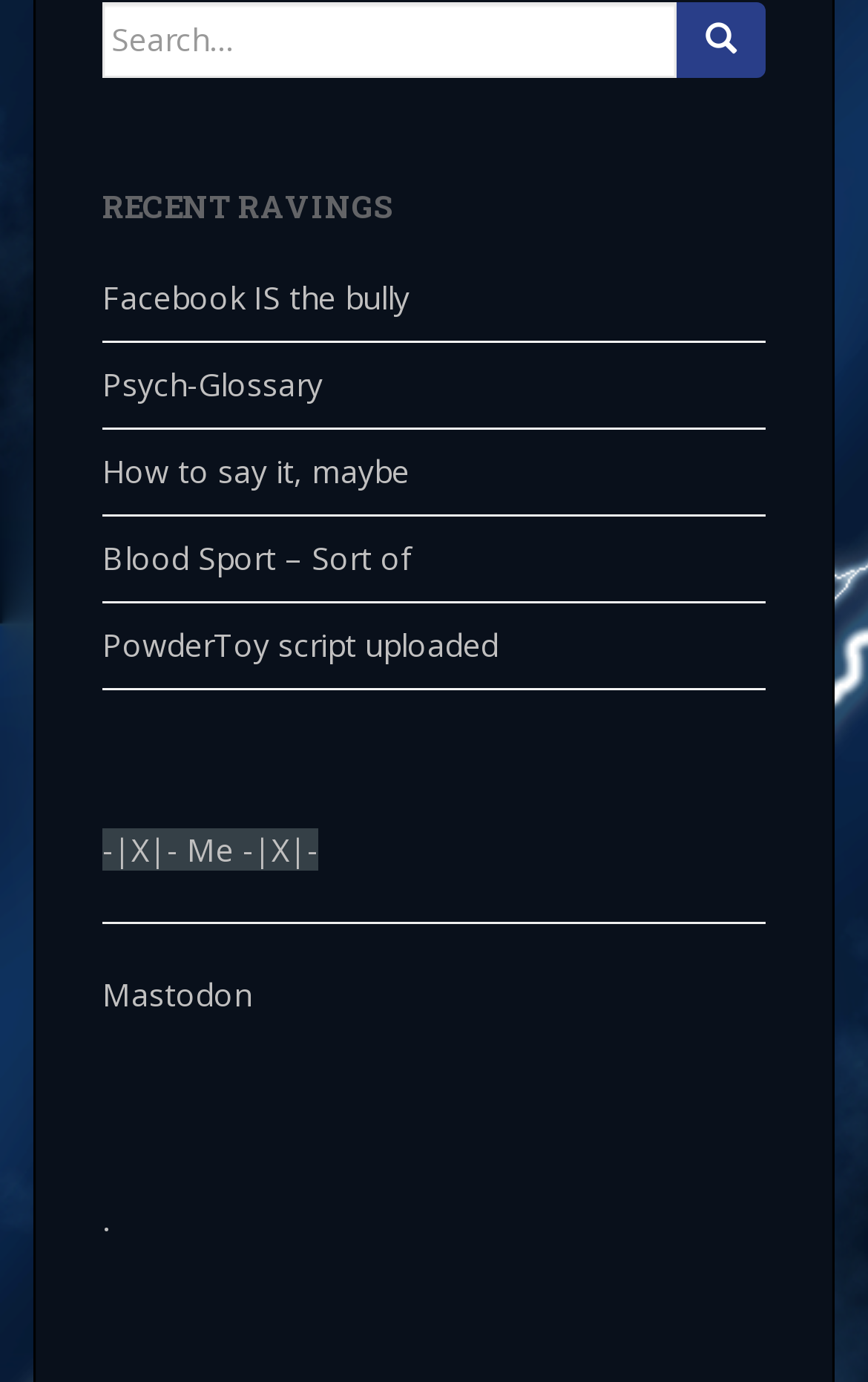Based on the element description "Facebook IS the bully", predict the bounding box coordinates of the UI element.

[0.118, 0.2, 0.472, 0.231]